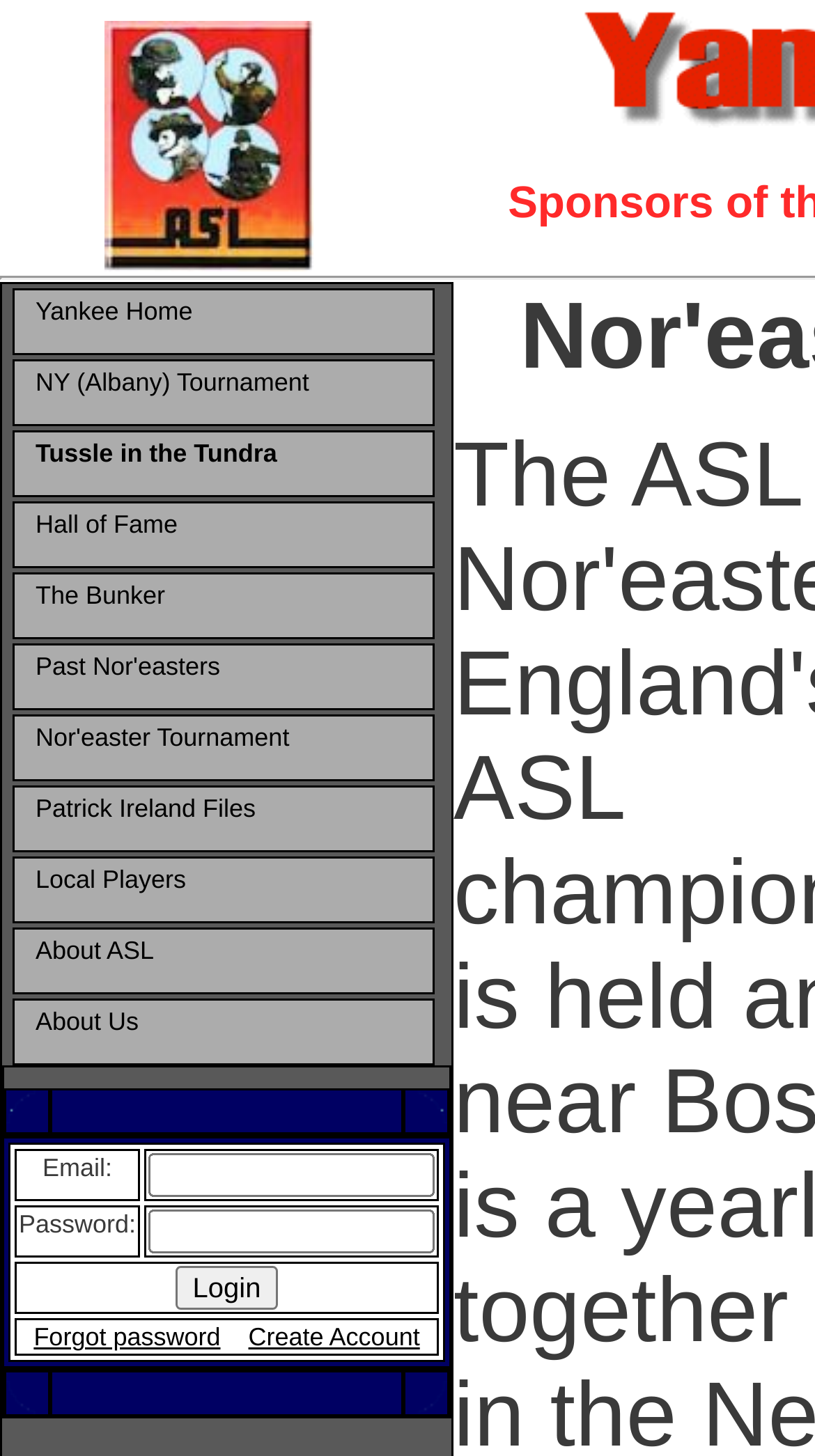Locate the bounding box coordinates of the UI element described by: "Hall of Fame". Provide the coordinates as four float numbers between 0 and 1, formatted as [left, top, right, bottom].

[0.015, 0.344, 0.533, 0.39]